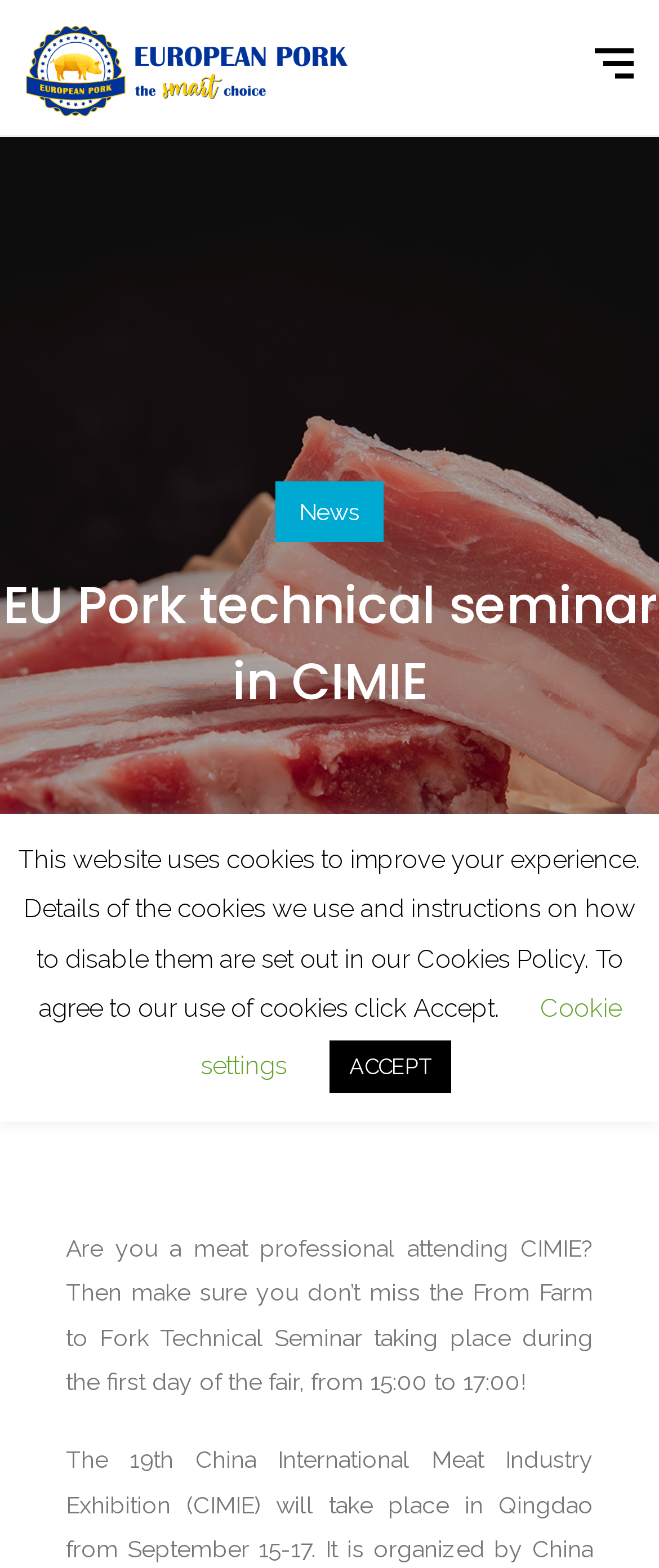Identify the bounding box for the described UI element. Provide the coordinates in (top-left x, top-left y, bottom-right x, bottom-right y) format with values ranging from 0 to 1: ACCEPT

[0.499, 0.664, 0.683, 0.697]